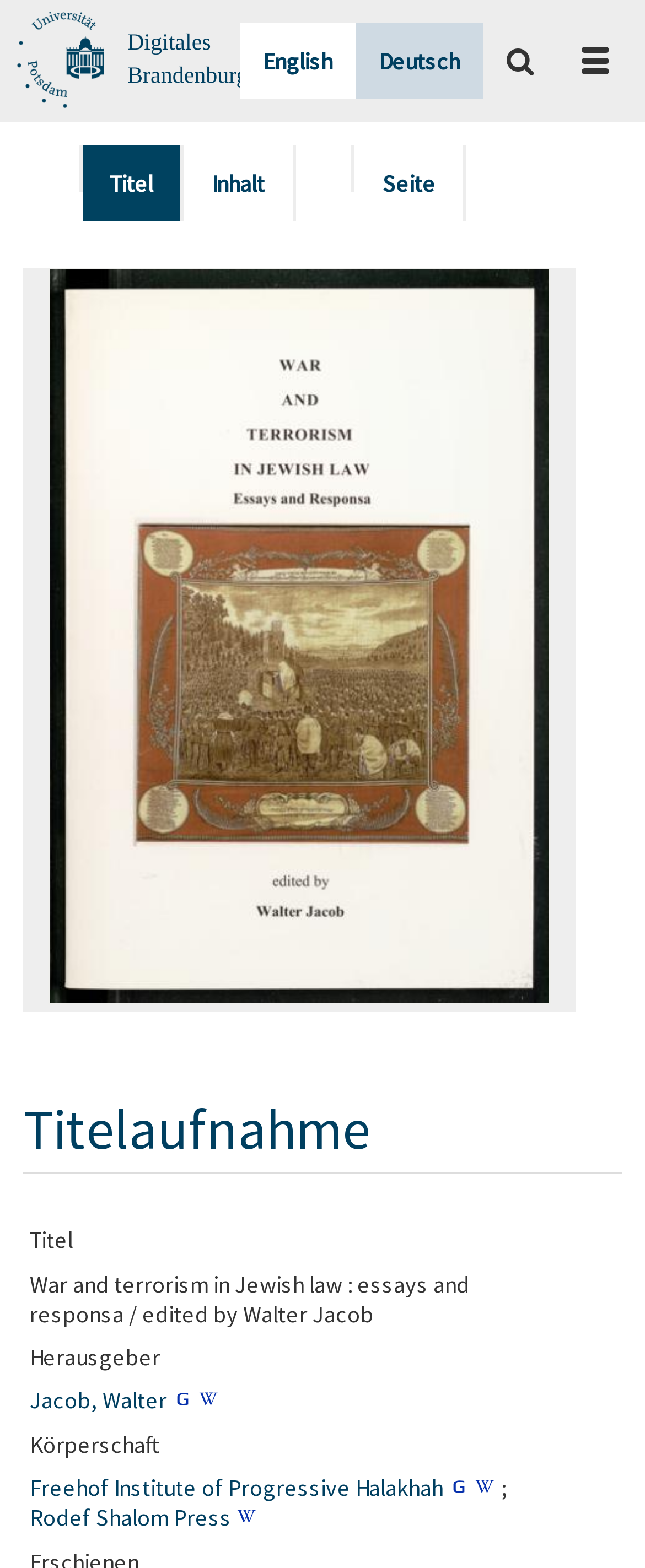What is the name of the press?
Look at the screenshot and respond with a single word or phrase.

Rodef Shalom Press